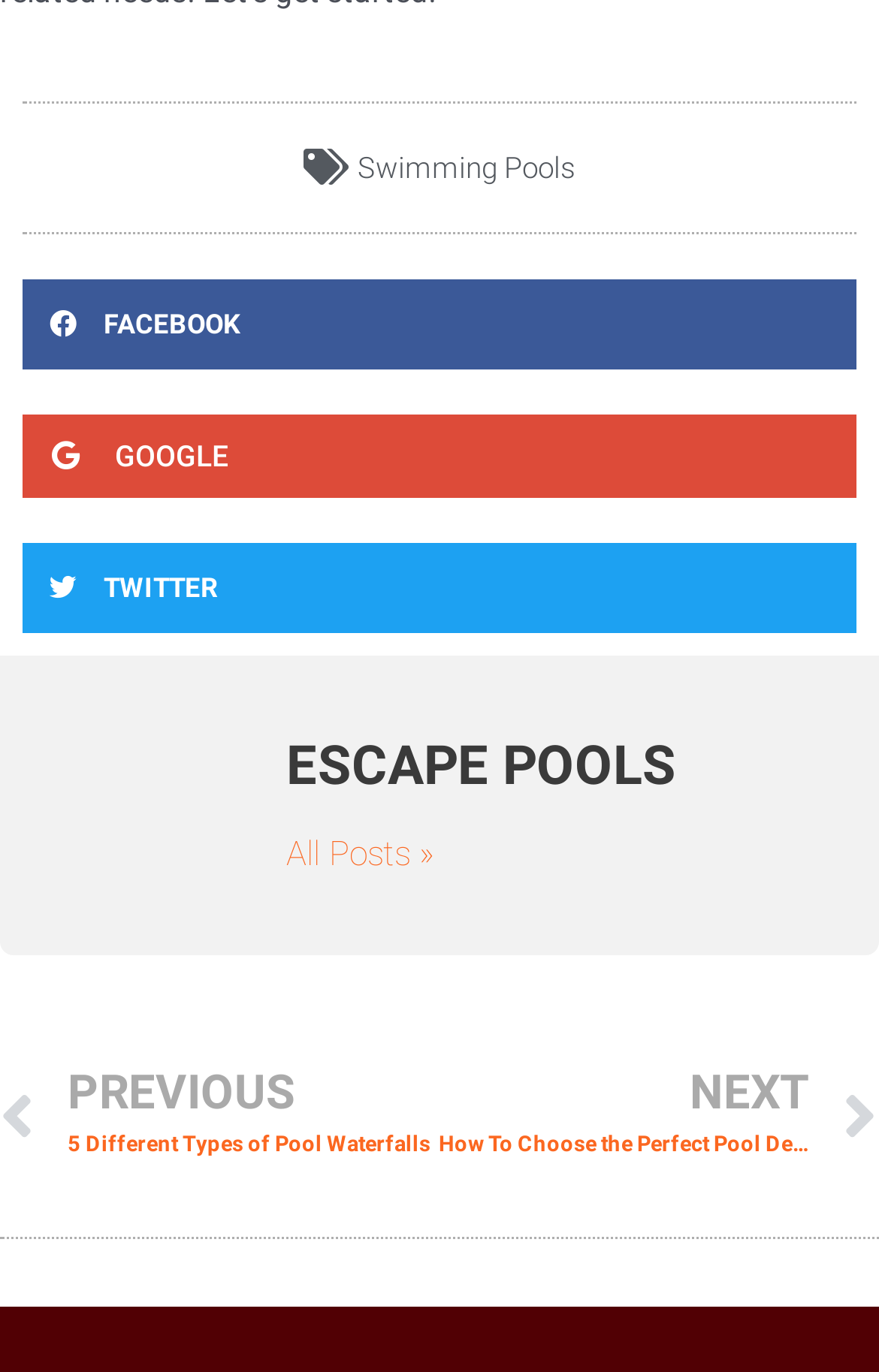Locate the bounding box coordinates of the area where you should click to accomplish the instruction: "Explore Escape Pools".

[0.115, 0.557, 0.21, 0.617]